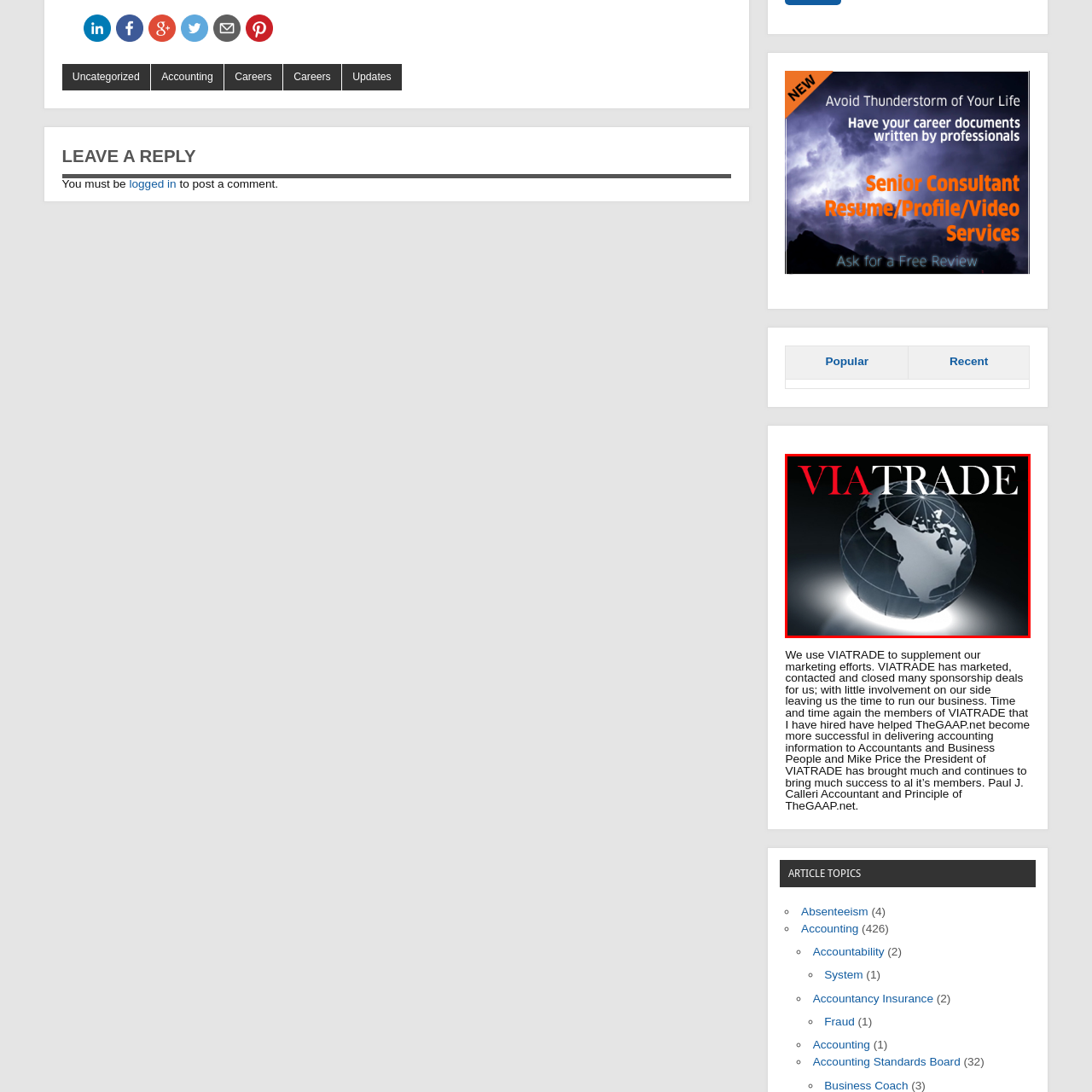What is the color of the 'TRADE' text?
Direct your attention to the image bordered by the red bounding box and answer the question in detail, referencing the image.

The caption highlights that the 'TRADE' text is in red, which creates a striking contrast with the black 'VIA' text and draws attention to the brand's connection to international trade and commerce.